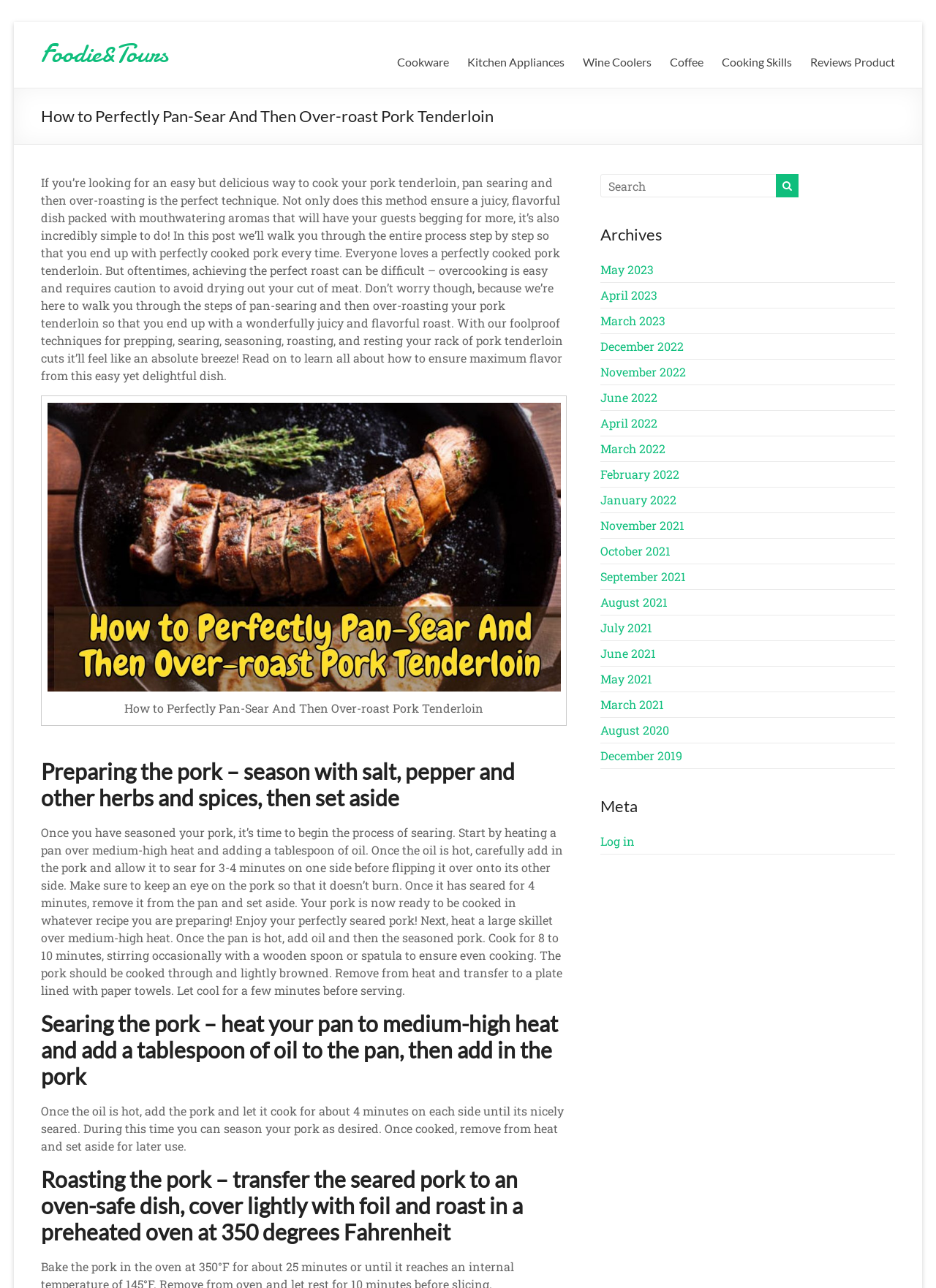Using the information from the screenshot, answer the following question thoroughly:
What is the main topic of this webpage?

Based on the heading 'How to Perfectly Pan-Sear And Then Over-roast Pork Tenderloin' and the content of the webpage, it is clear that the main topic is about cooking pork tenderloin.